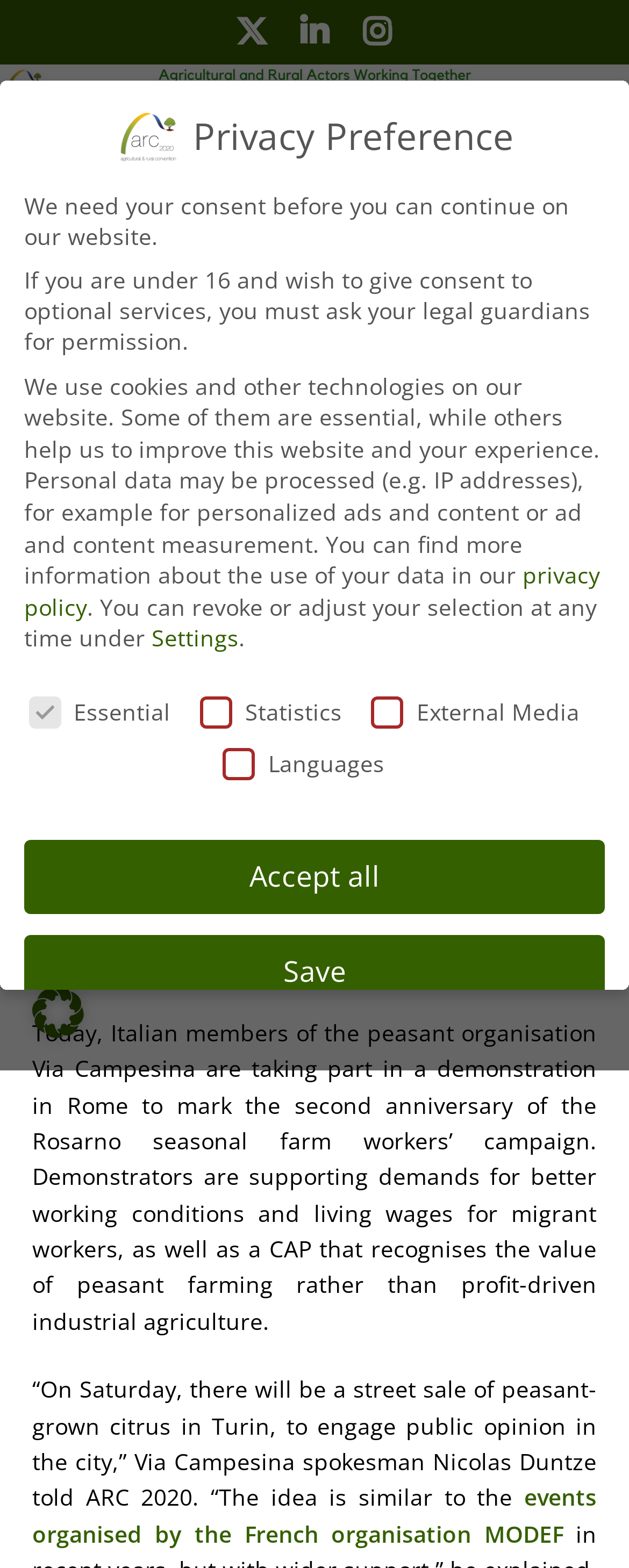Provide a thorough summary of the webpage.

This webpage is about the Agricultural and Rural Convention, with a focus on an event in Rome and Turin remembering Rosarno. At the top, there are social media links to Twitter, LinkedIn, and Instagram, followed by a link to the Agricultural and Rural Convention and an image representing the convention. A toggle menu button is located at the top right corner.

Below the top section, there is a search bar with a searchbox labeled "Search for:". To the right of the search bar, there are language options, including English, French, German, Italian, and Swedish, each represented by a flag icon.

The main content of the webpage is divided into two sections. The first section has a heading "Rome and Turin remember Rosarno" and a subheading with the date "January 13, 2012" and the author "Peter Crosskey". Below the heading, there is a figure with an image and a caption "© Drork (wikicommons)".

The second section of the main content has a block of text describing a demonstration in Rome to mark the second anniversary of the Rosarno seasonal farm workers' campaign, demanding better working conditions and living wages for migrant workers. The text also mentions a street sale of peasant-grown citrus in Turin.

At the bottom of the webpage, there is a section dedicated to privacy preferences, with a heading "Privacy Preference" and a description of how the website uses cookies and other technologies. There are several checkboxes for essential, statistics, external media, and languages, allowing users to customize their privacy settings. Below the checkboxes, there are buttons to accept all, save, accept only essential cookies, and individual privacy preferences.

Additionally, there are links to the privacy policy, imprint, and cookie details at the bottom of the webpage.